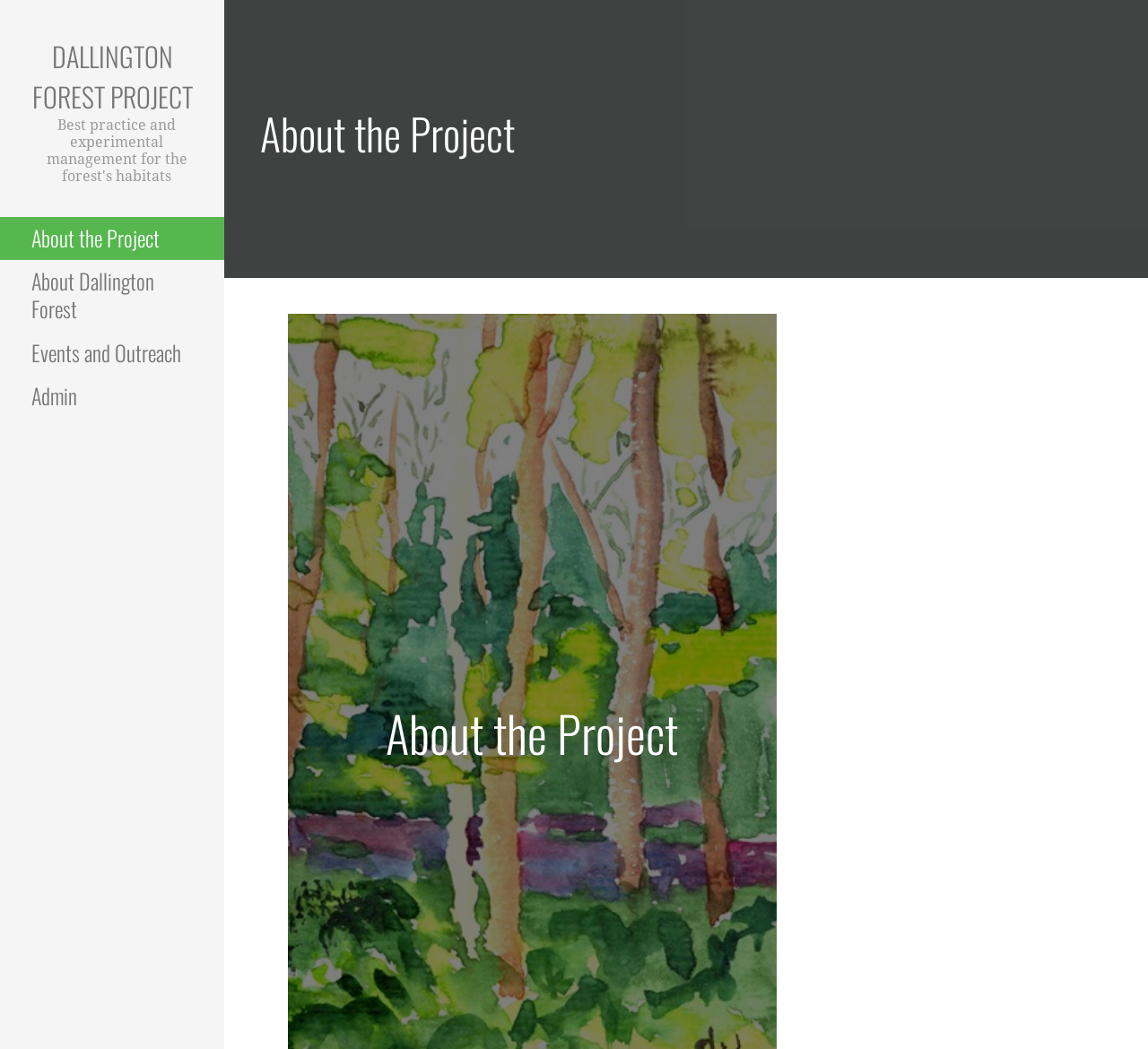Using the provided element description: "Admin", determine the bounding box coordinates of the corresponding UI element in the screenshot.

[0.0, 0.357, 0.195, 0.398]